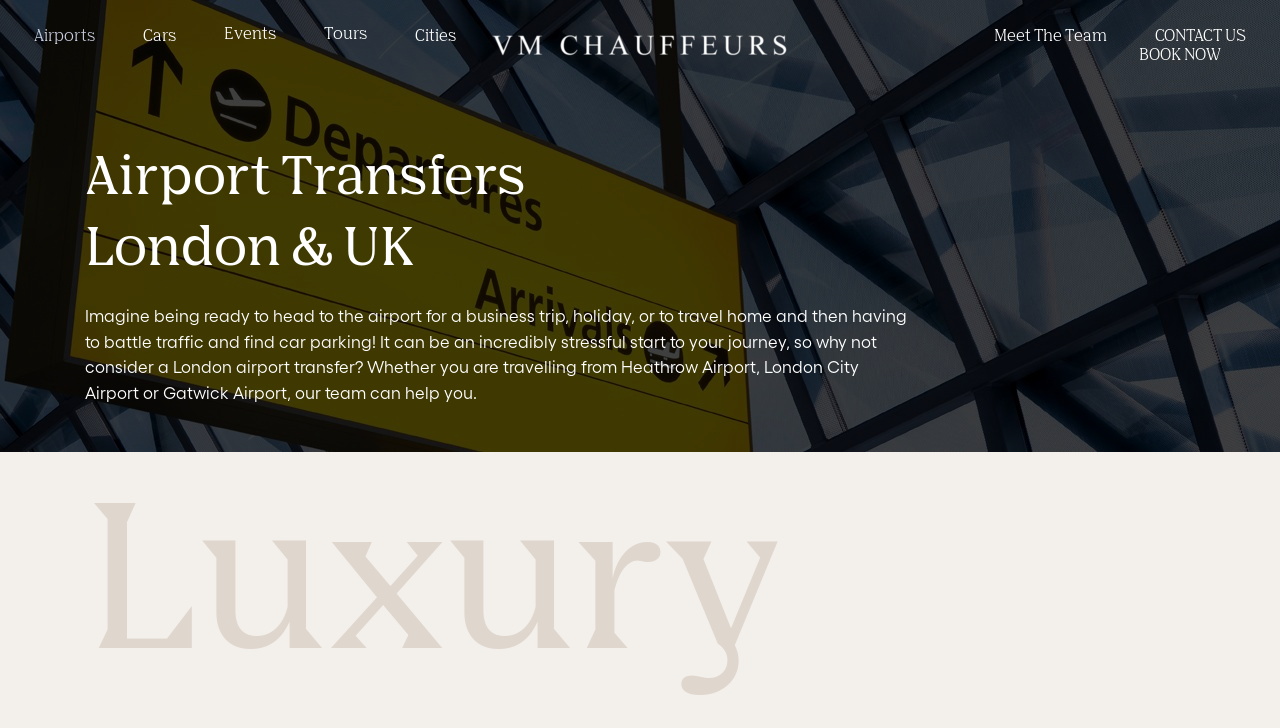Please specify the coordinates of the bounding box for the element that should be clicked to carry out this instruction: "Learn about airport transfers". The coordinates must be four float numbers between 0 and 1, formatted as [left, top, right, bottom].

[0.066, 0.198, 0.551, 0.392]